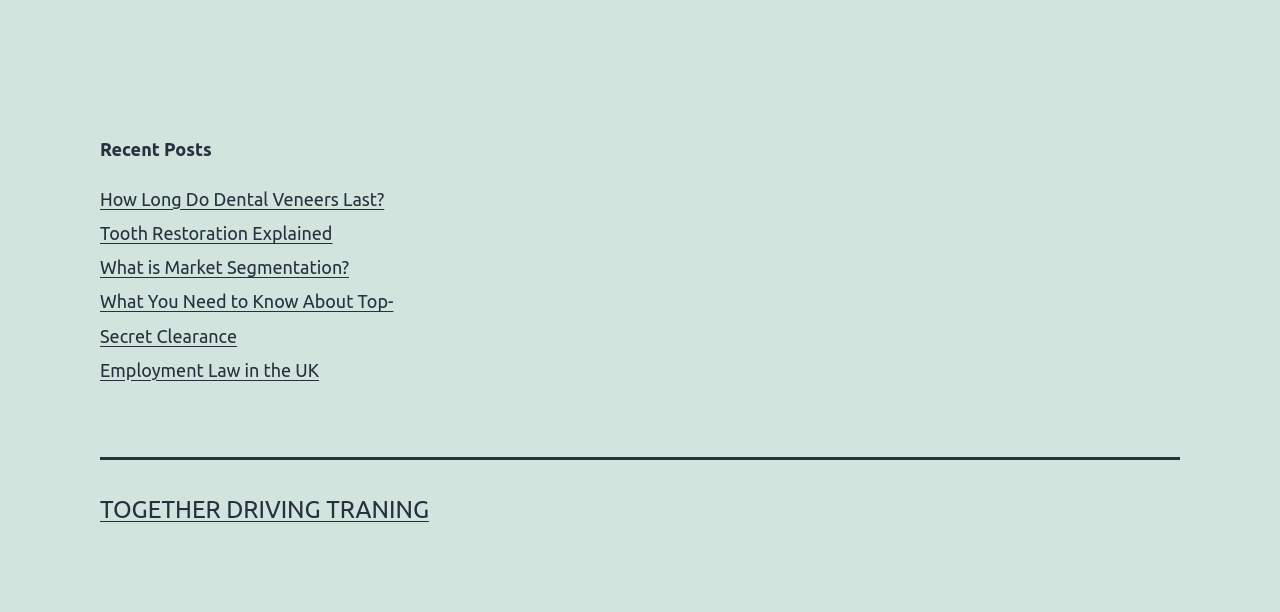Provide the bounding box coordinates for the specified HTML element described in this description: "Together driving traning". The coordinates should be four float numbers ranging from 0 to 1, in the format [left, top, right, bottom].

[0.078, 0.81, 0.335, 0.855]